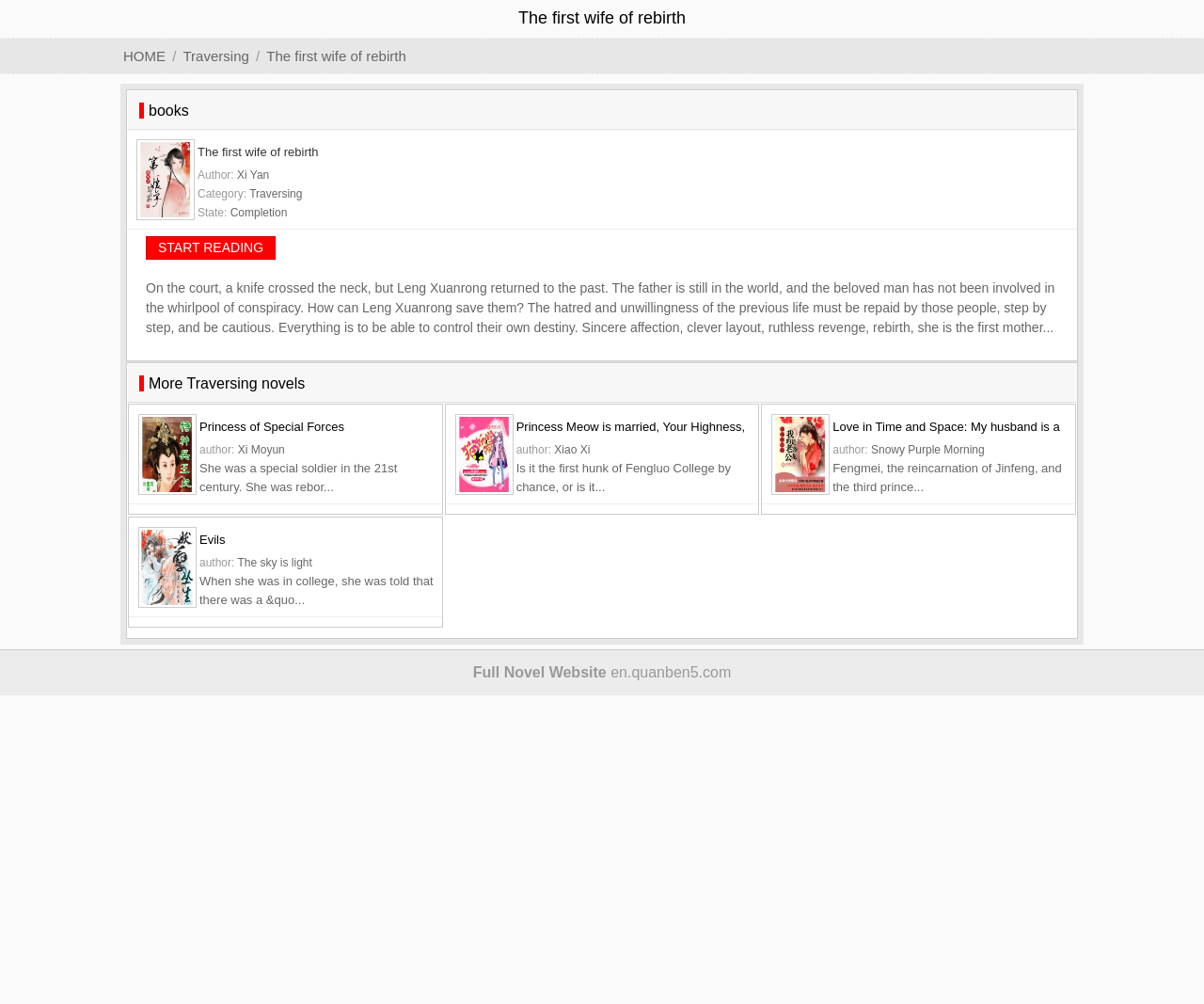Pinpoint the bounding box coordinates of the element to be clicked to execute the instruction: "Read the introduction of 'The first wife of rebirth' novel".

[0.121, 0.279, 0.876, 0.334]